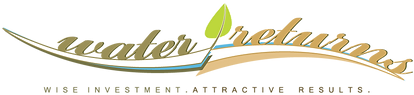What is emphasized by the tagline 'WISE INVESTMENT. ATTRACTIVE RESULTS.'?
Using the information from the image, give a concise answer in one word or a short phrase.

Ecological responsibility and aesthetic landscaping benefits